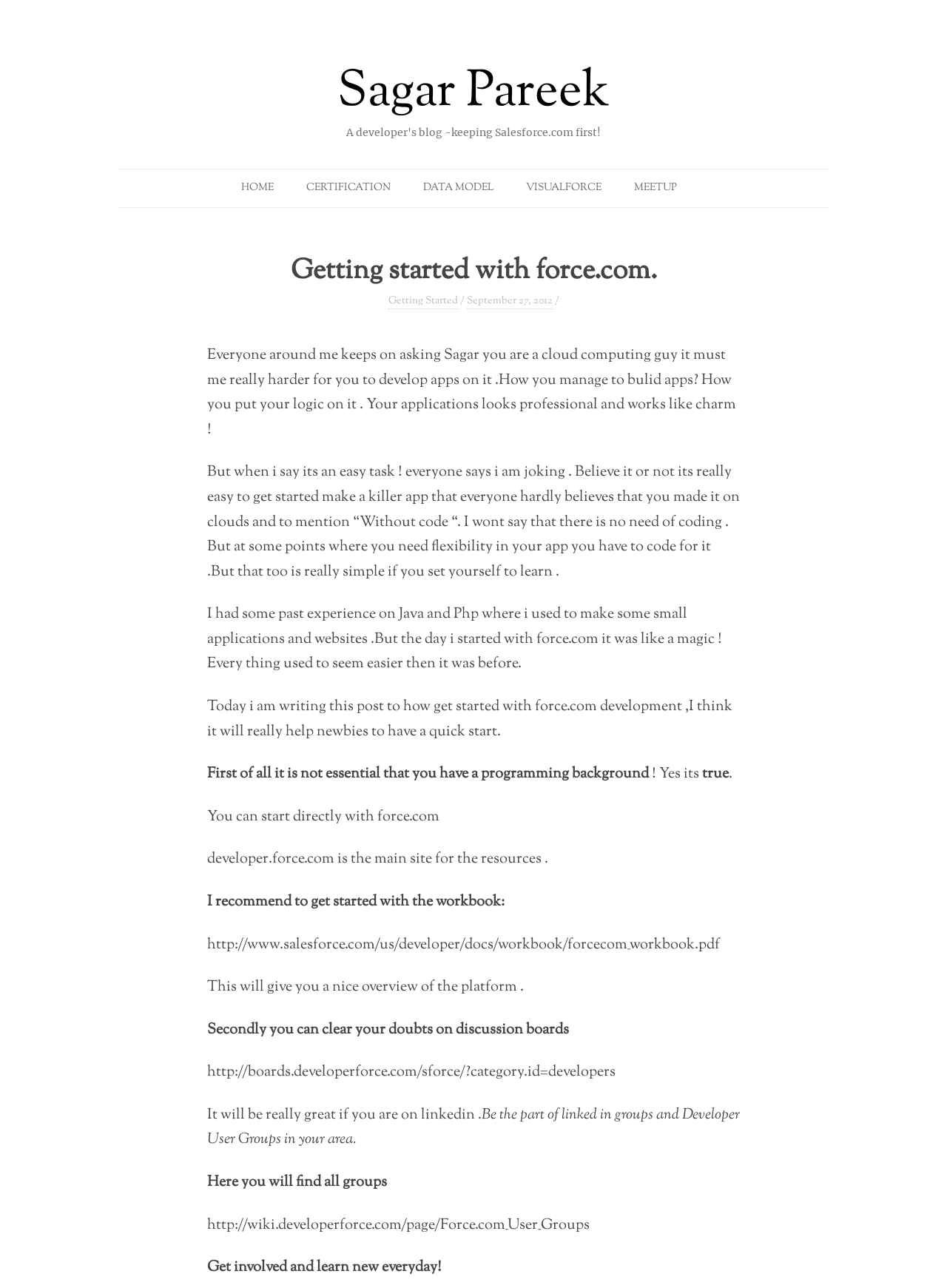What is the purpose of the blog post?
Please answer the question with a detailed response using the information from the screenshot.

The purpose of the blog post is to help newbies get started with force.com, as mentioned in the text 'I think it will really help newbies to have a quick start'.